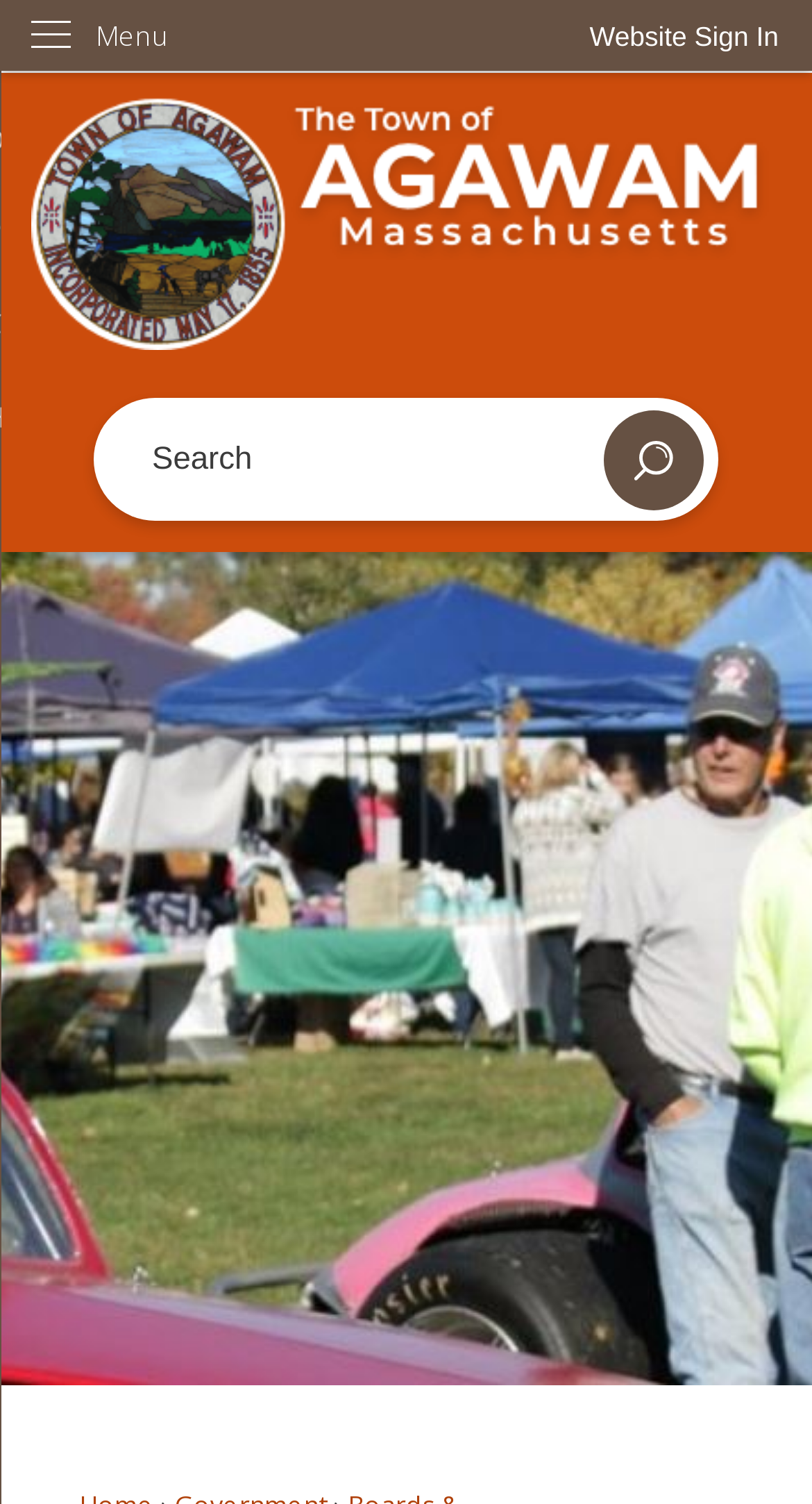What type of image is on the 'Home Page' link?
Can you offer a detailed and complete answer to this question?

The 'Home Page' link has an associated image, which is likely a logo or an icon representing the home page of the website. The image is not described in detail, but its presence suggests that it is a visual element accompanying the link.